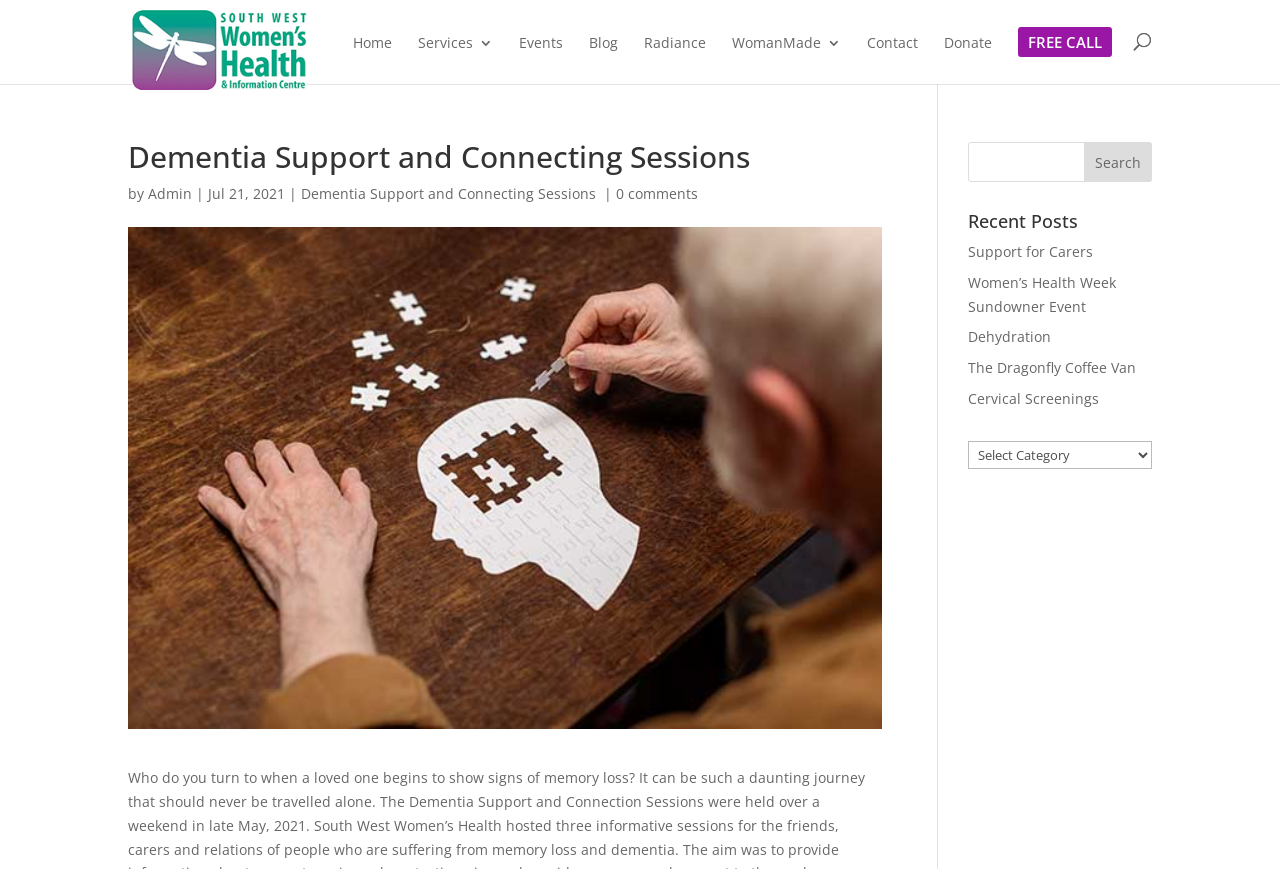Give a detailed account of the webpage.

The webpage is about Dementia Support and Connecting Sessions provided by the South West Women's Health and Information Centre. At the top left, there is a logo of the centre, accompanied by a link to the centre's homepage. 

To the right of the logo, there is a navigation menu with links to various sections of the website, including Home, Services, Events, Blog, Radiance, WomanMade, Contact, Donate, and a FREE CALL option. 

Below the navigation menu, there is a search bar that spans across the top of the page. 

The main content of the page is divided into two sections. On the left, there is a heading "Dementia Support and Connecting Sessions" followed by a brief description, an image, and some metadata, including the author "Admin" and the date "Jul 21, 2021". There is also a link to the article and a comment count.

On the right, there is a sidebar with a search bar, a heading "Recent Posts", and a list of links to recent articles, including "Support for Carers", "Women’s Health Week Sundowner Event", "Dehydration", "The Dragonfly Coffee Van", and "Cervical Screenings". Below the list of articles, there is a dropdown menu for categories.